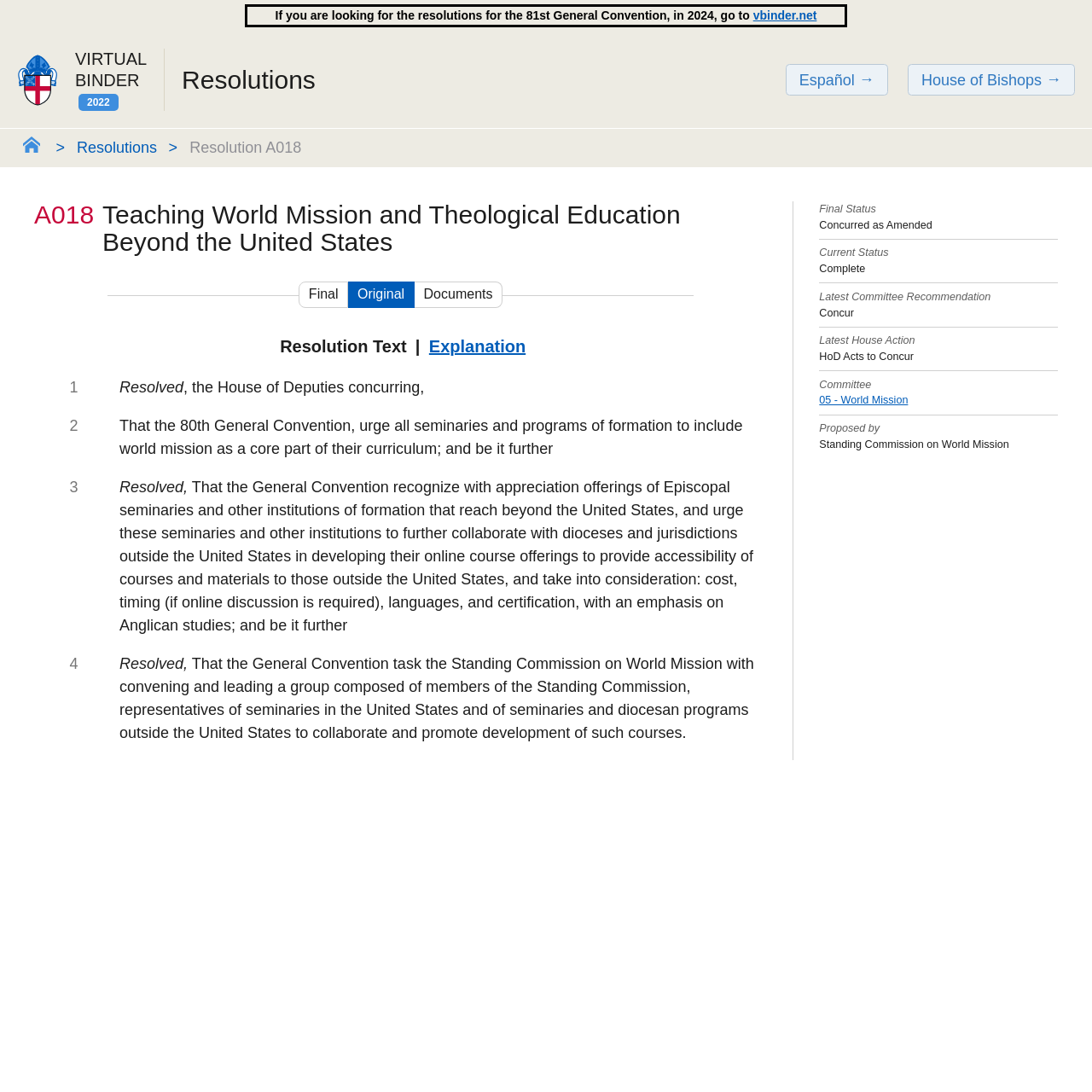Provide your answer to the question using just one word or phrase: What is the final status of the resolution?

Concurred as Amended